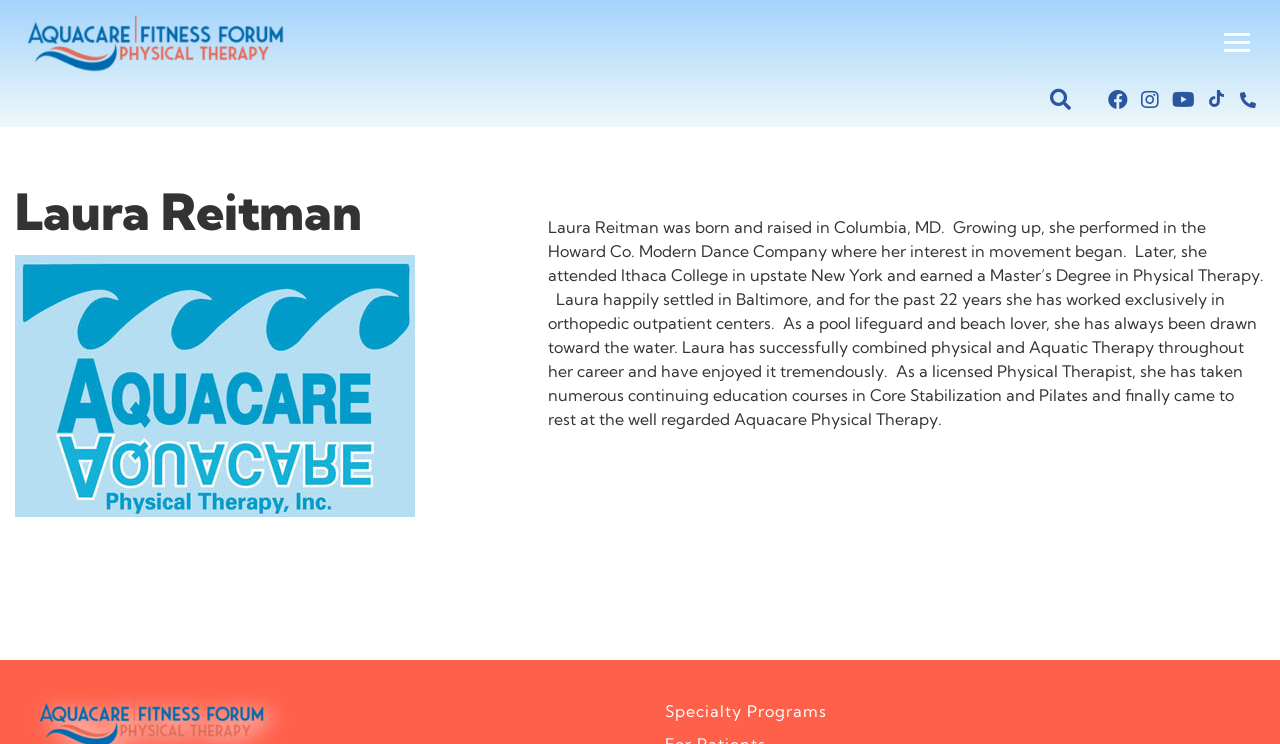From the webpage screenshot, identify the region described by Planning. Provide the bounding box coordinates as (top-left x, top-left y, bottom-right x, bottom-right y), with each value being a floating point number between 0 and 1.

None